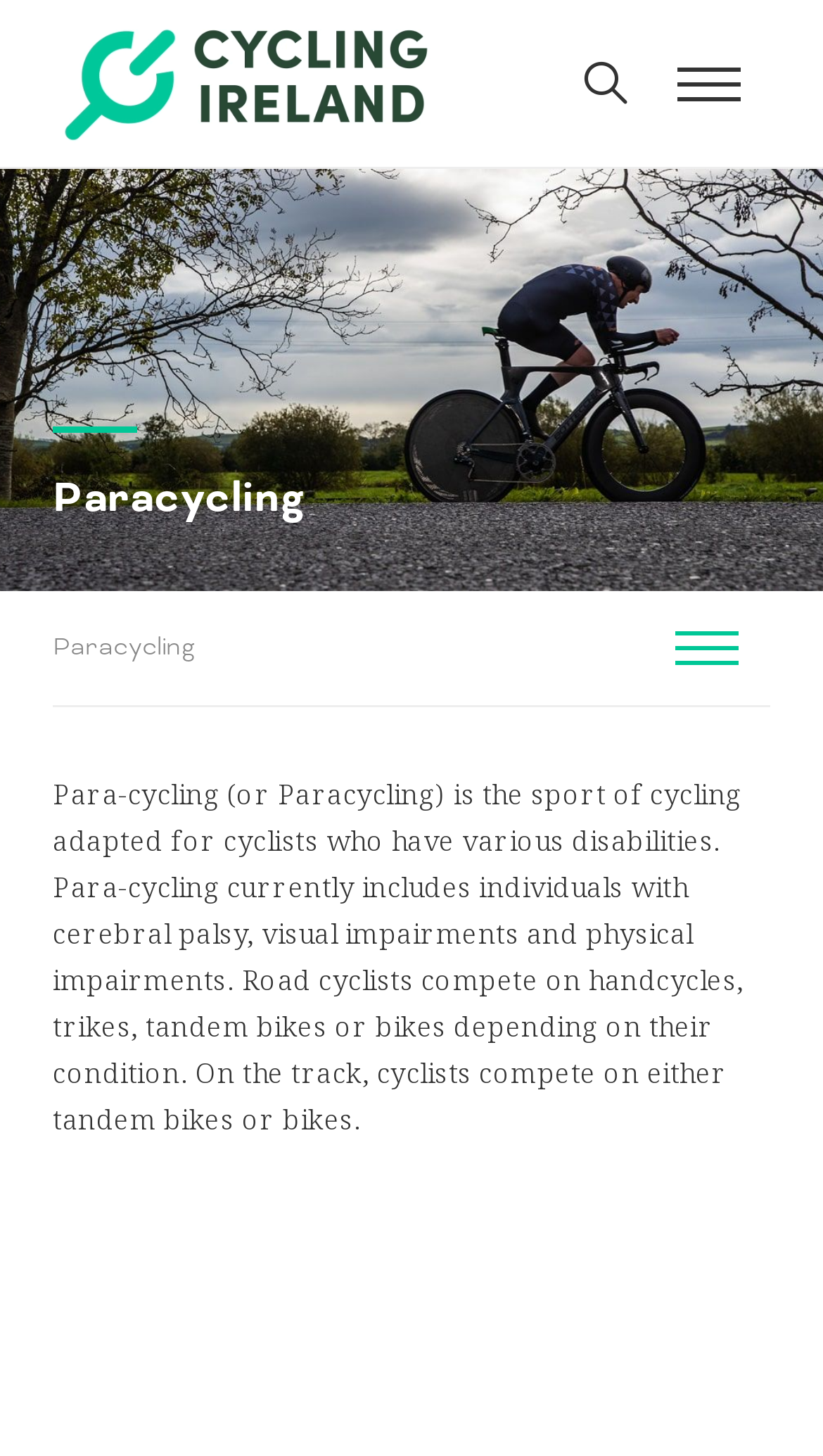Observe the image and answer the following question in detail: Where do paracyclists compete?

The webpage mentions that road cyclists compete on handcycles, trikes, tandem bikes, or bikes depending on their condition, and on the track, cyclists compete on either tandem bikes or bikes, indicating that paracyclists compete in both road and track events.